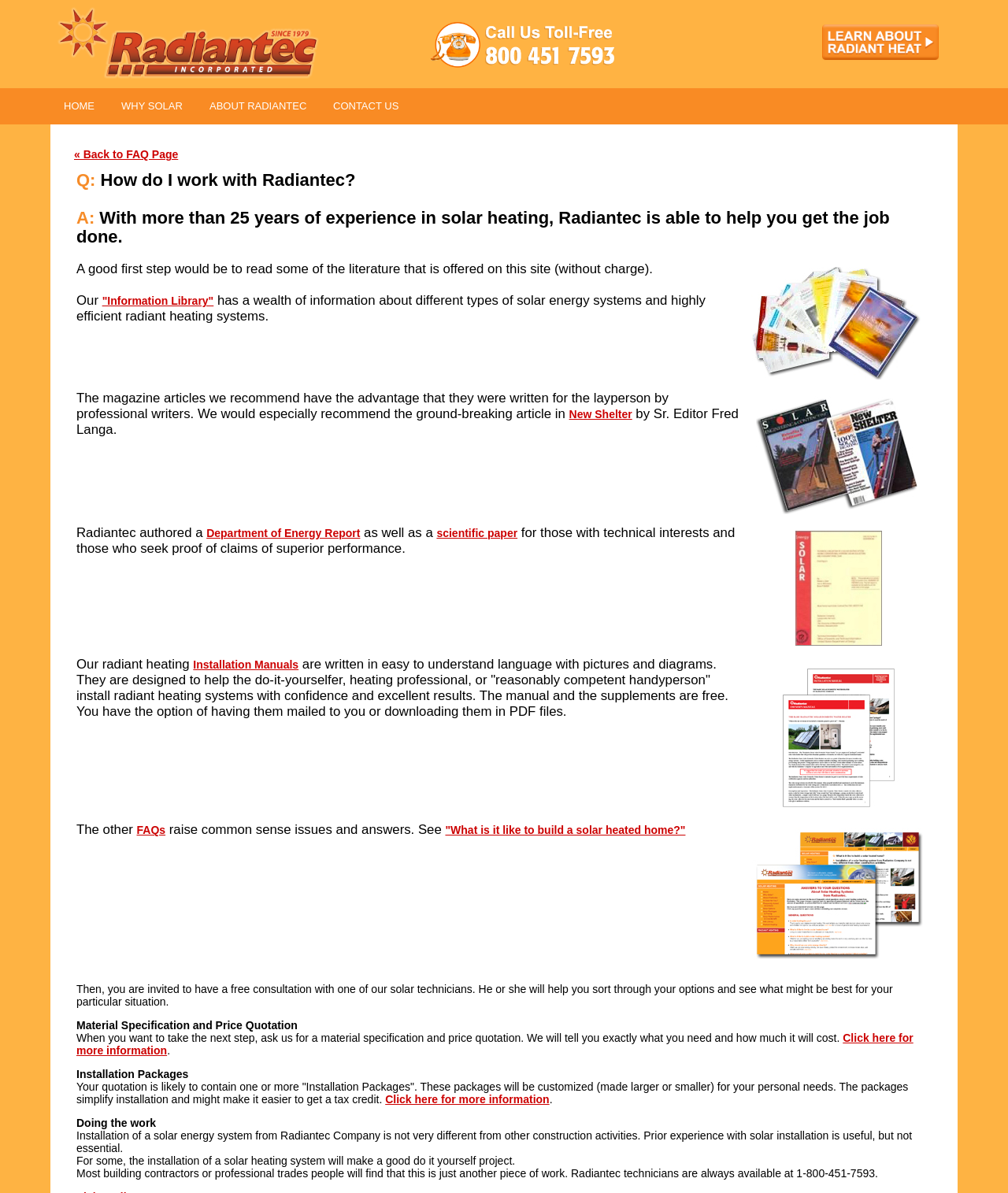Provide the bounding box coordinates of the UI element that matches the description: "Home".

[0.05, 0.074, 0.107, 0.105]